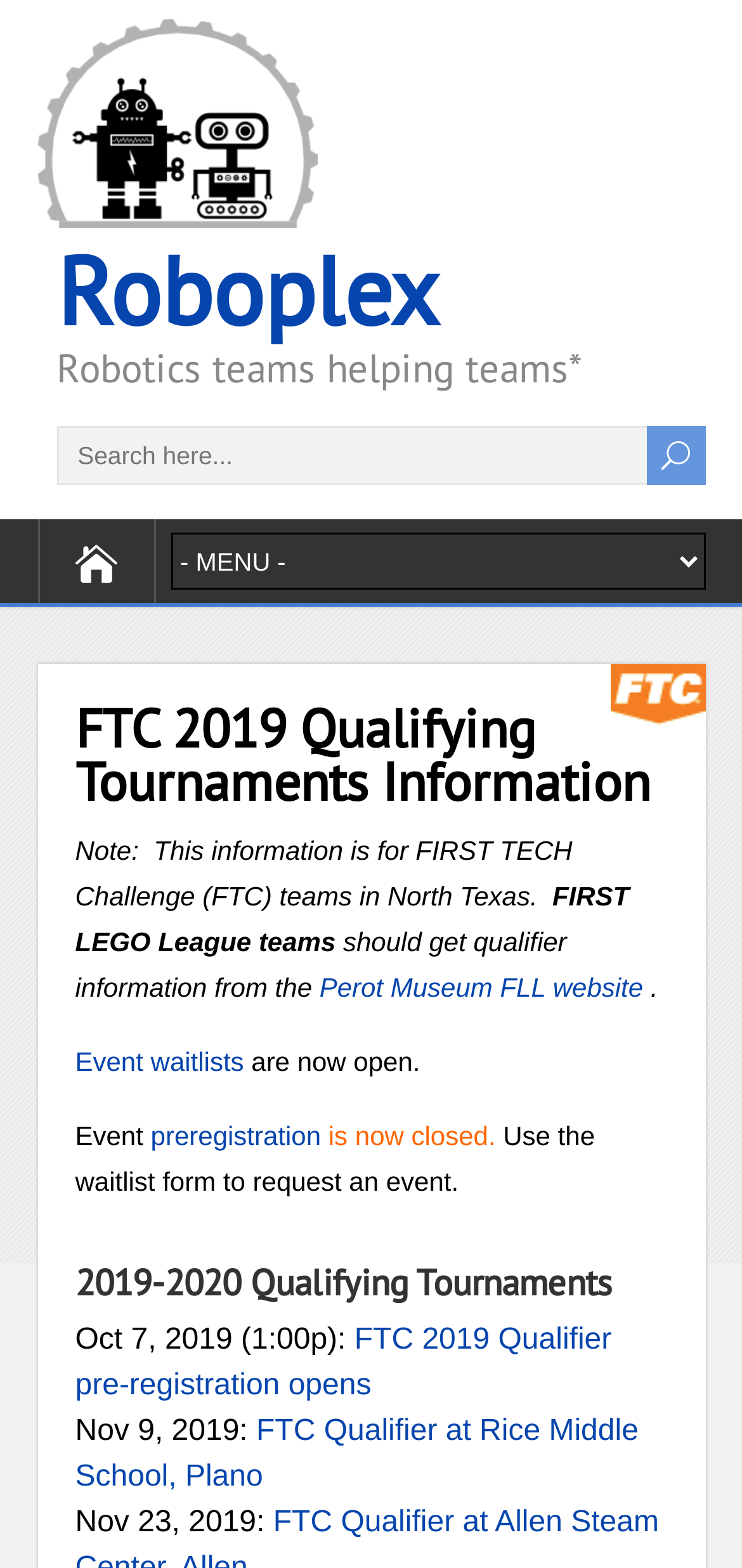Please identify the bounding box coordinates of the area that needs to be clicked to follow this instruction: "Check event waitlists".

[0.101, 0.667, 0.329, 0.687]